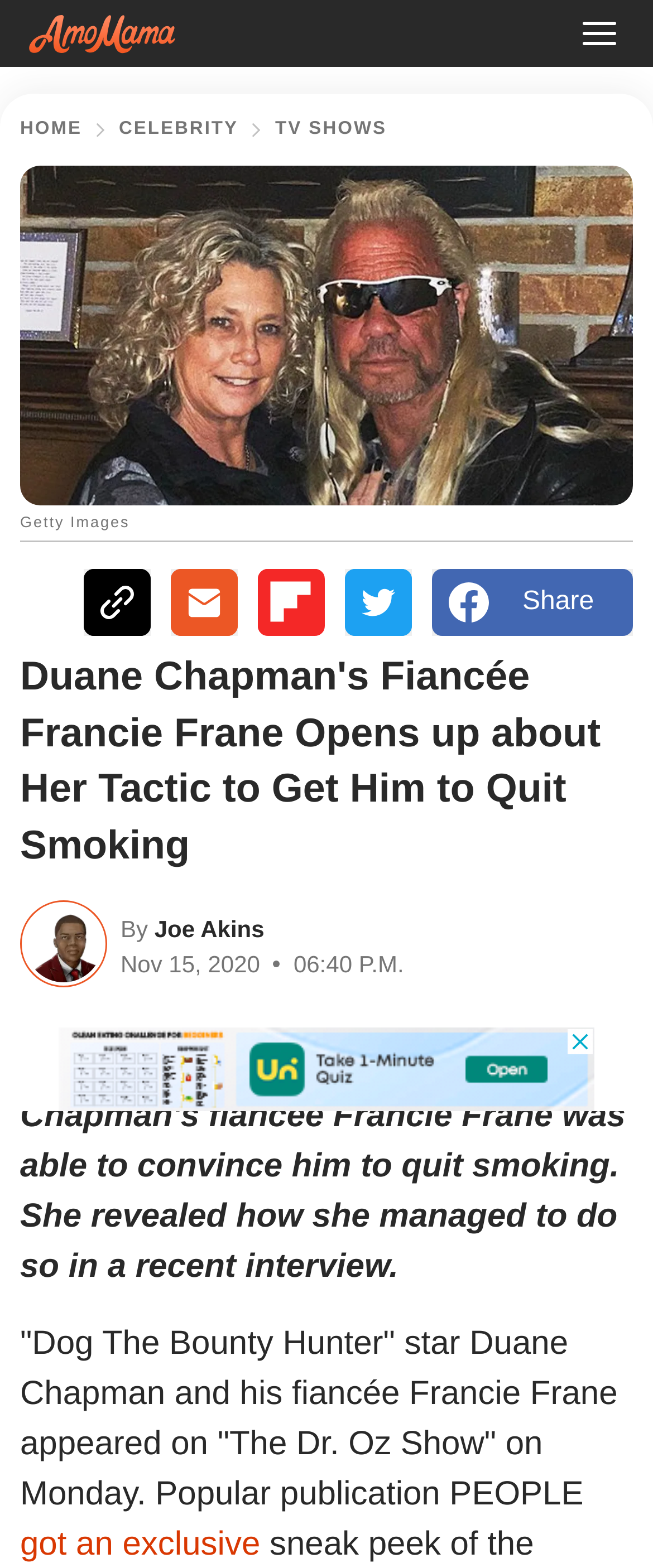Locate the bounding box coordinates of the UI element described by: "aria-label="logo"". The bounding box coordinates should consist of four float numbers between 0 and 1, i.e., [left, top, right, bottom].

[0.041, 0.009, 0.272, 0.034]